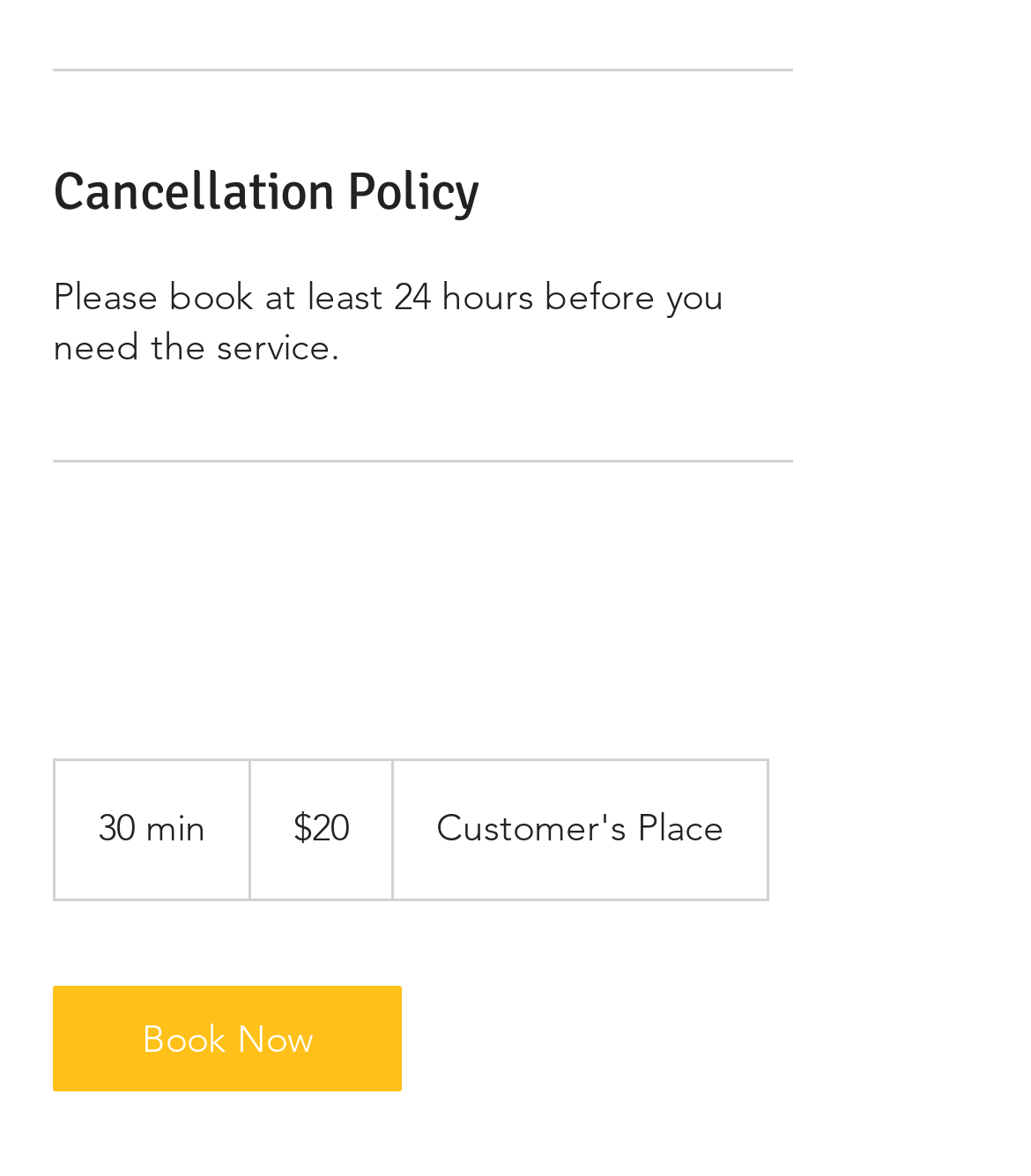Reply to the question below using a single word or brief phrase:
What is the purpose of the 'Book Now' link?

To book a service